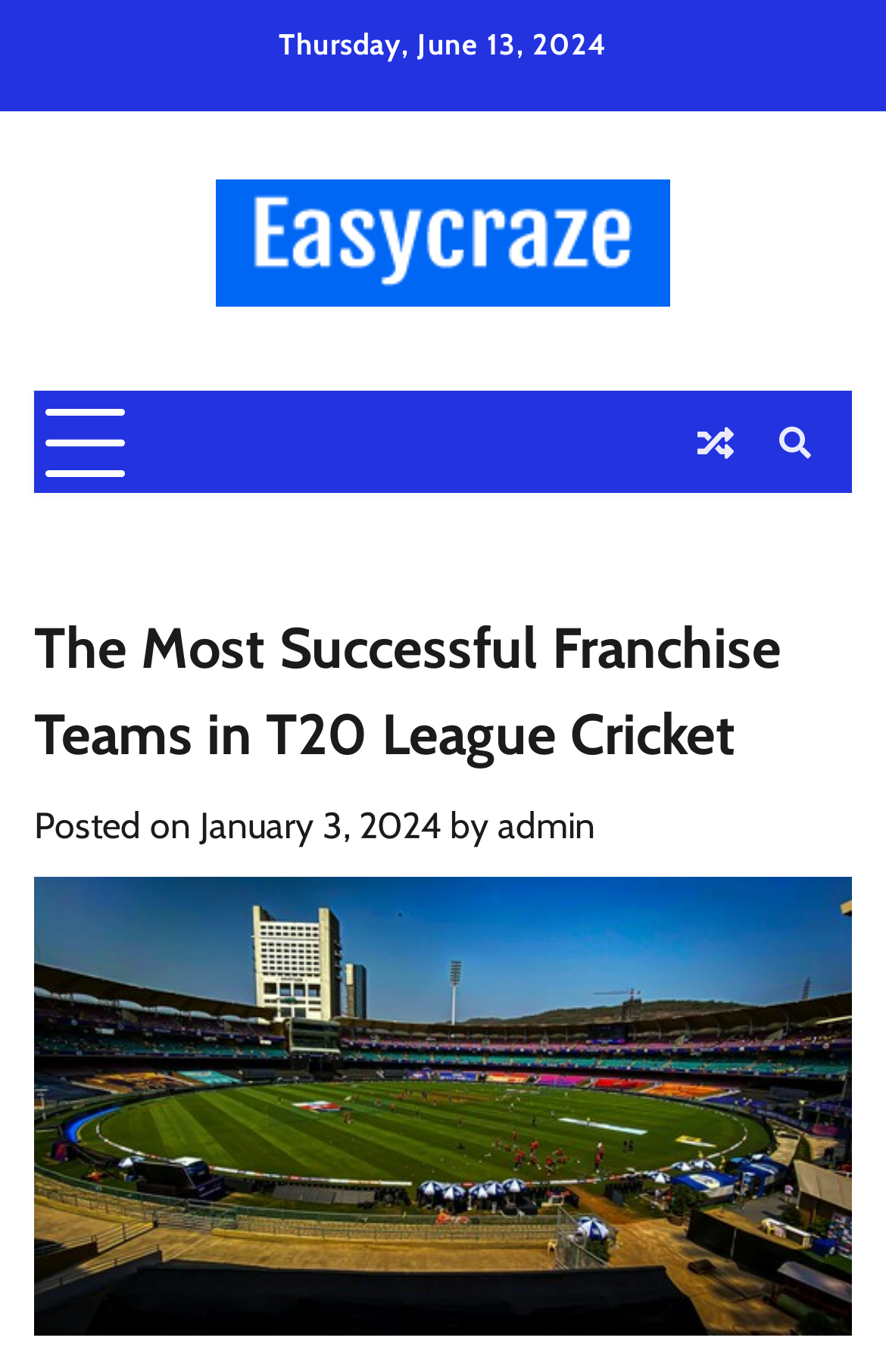What is the name of the website?
Please provide an in-depth and detailed response to the question.

I found the name of the website by looking at the link with the text 'Easycraze' which is likely to be the website's name.